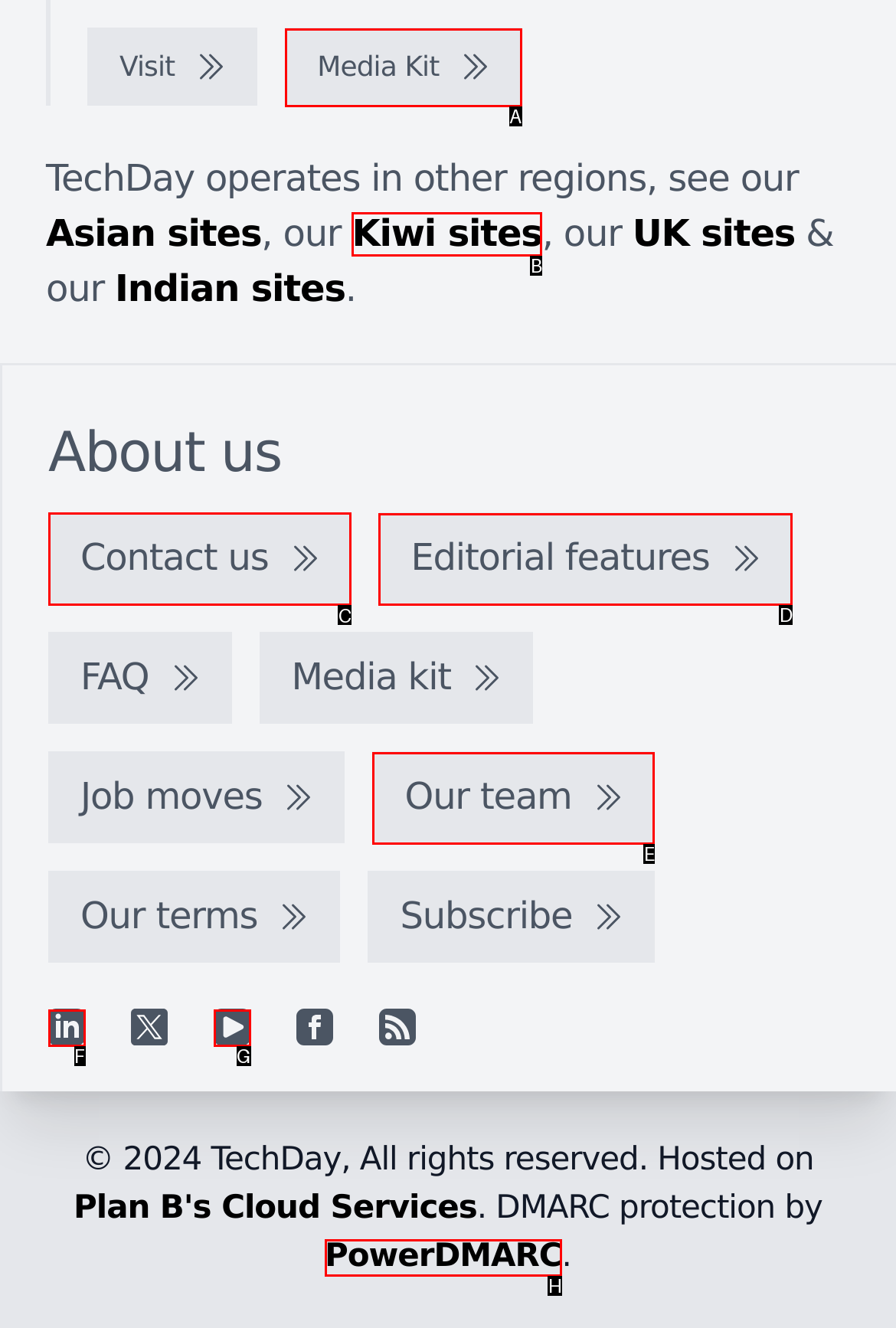Point out the correct UI element to click to carry out this instruction: Contact us
Answer with the letter of the chosen option from the provided choices directly.

C